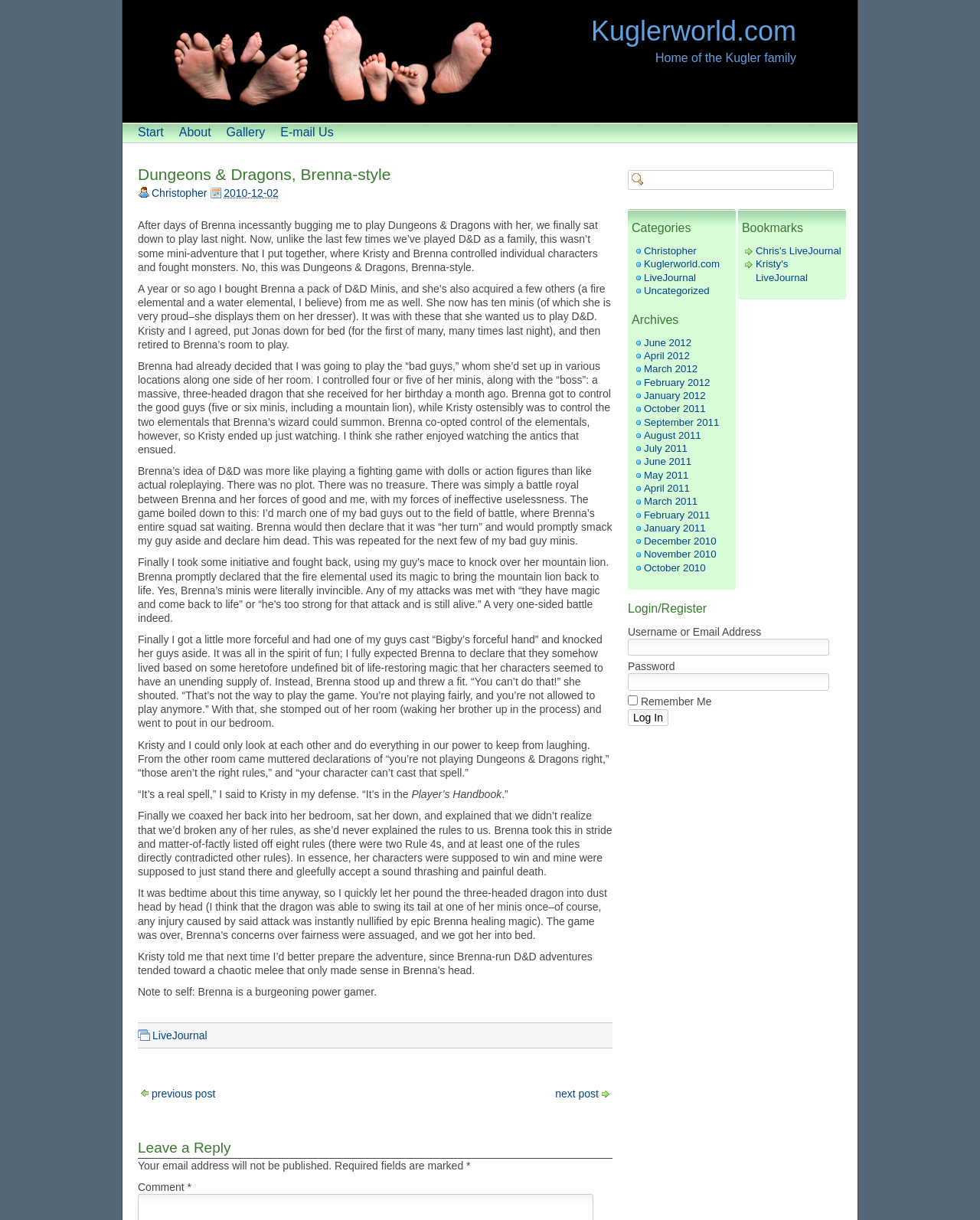Determine the bounding box coordinates of the clickable region to follow the instruction: "Search for something".

[0.641, 0.139, 0.851, 0.156]